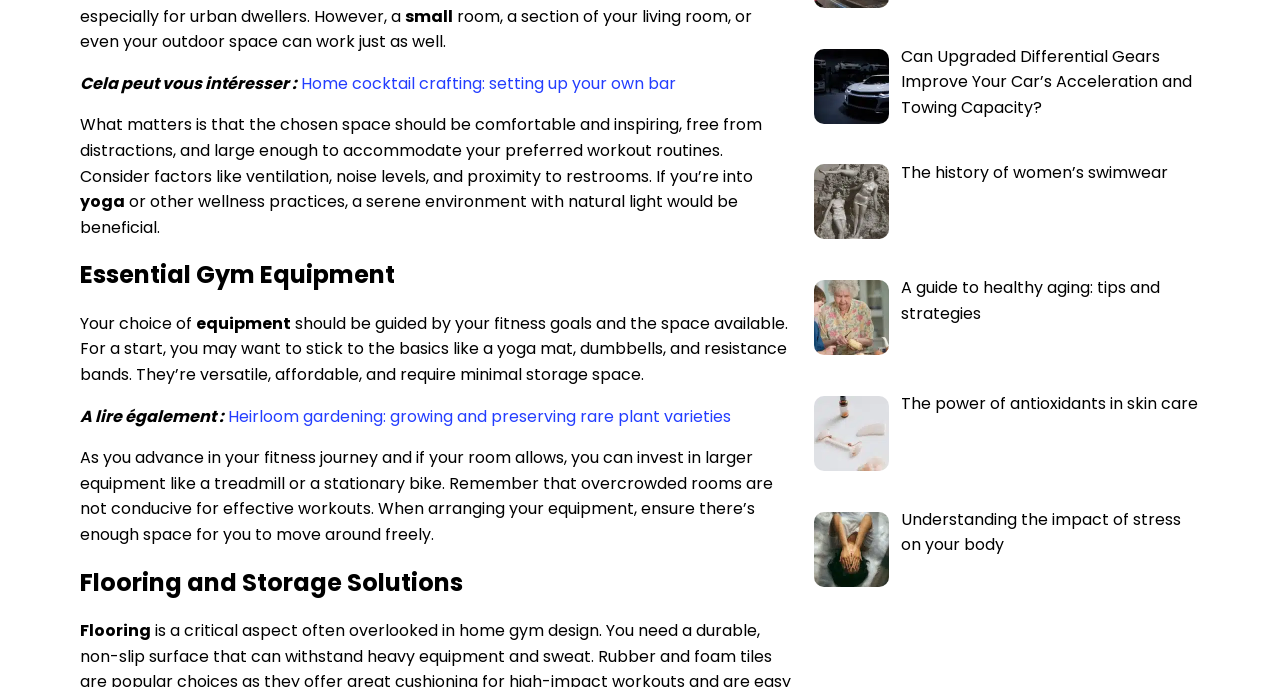What type of equipment is recommended for a start?
Based on the screenshot, respond with a single word or phrase.

yoga mat, dumbbells, and resistance bands